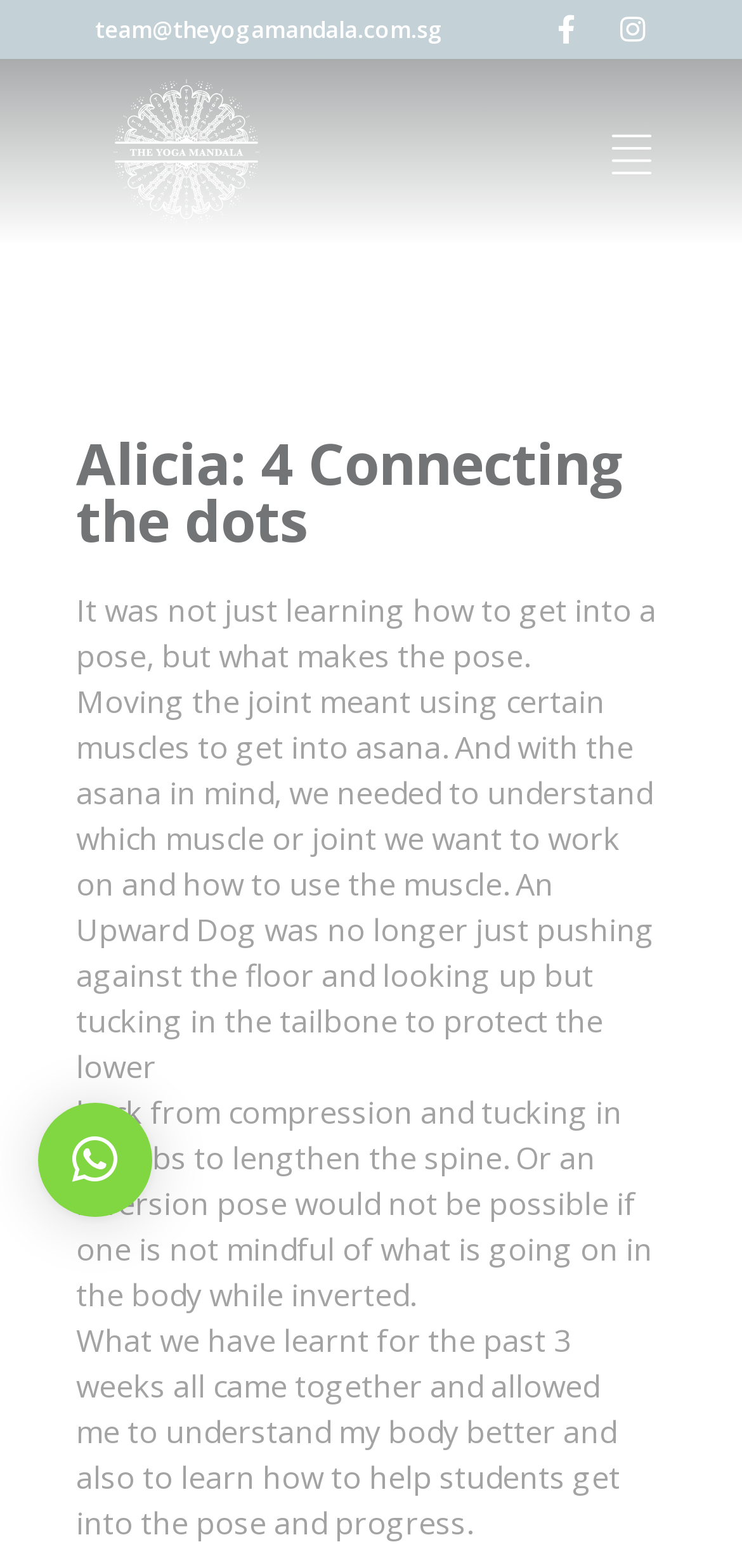What is the purpose of understanding yoga poses?
Using the image as a reference, answer with just one word or a short phrase.

To help students